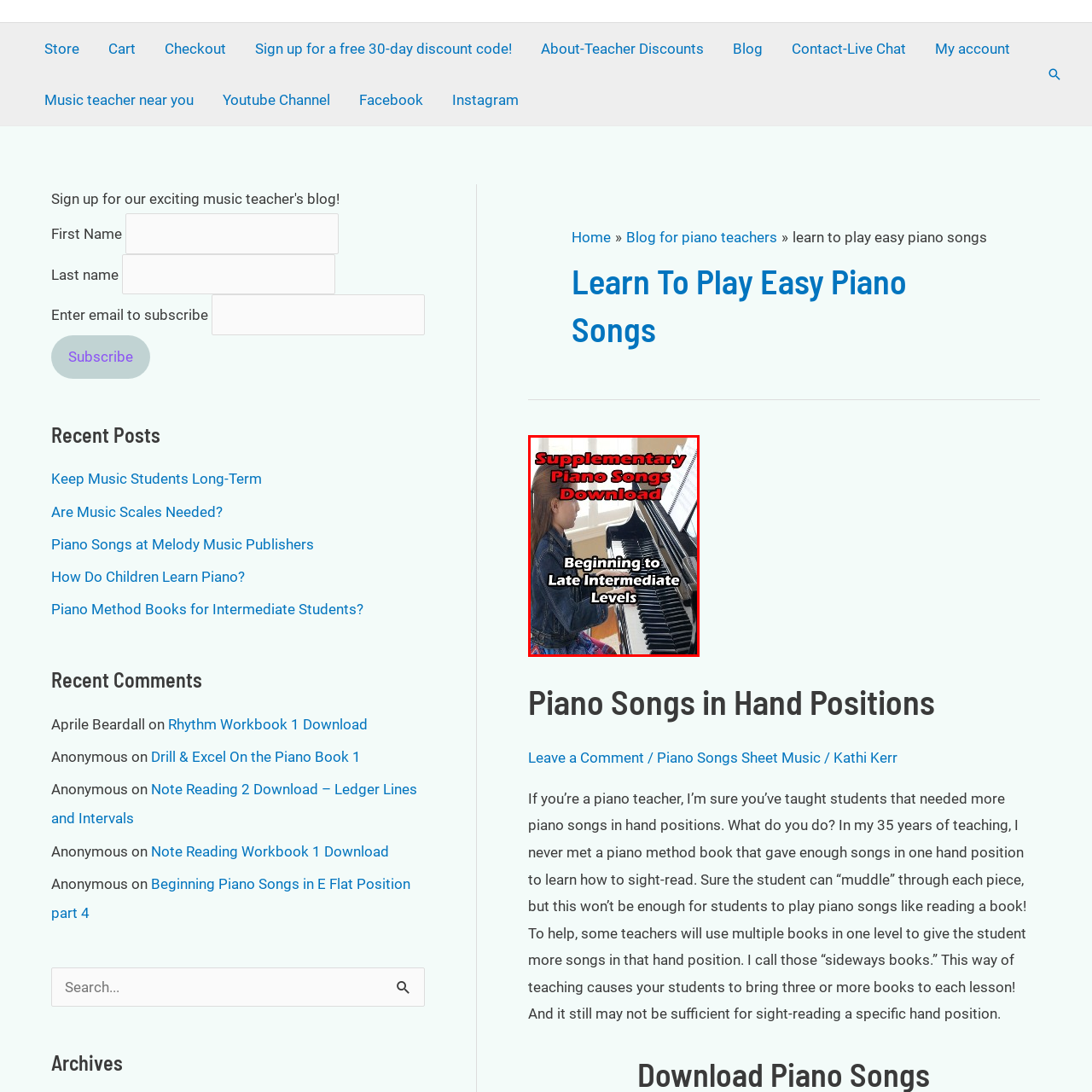What is the target skill level for the materials?
Please observe the details within the red bounding box in the image and respond to the question with a detailed explanation based on what you see.

The phrase 'Beginning to Late Intermediate Levels' is featured in a contrasting font below the title, indicating the target skill level for the materials being promoted, which caters to both beginner and intermediate piano students.